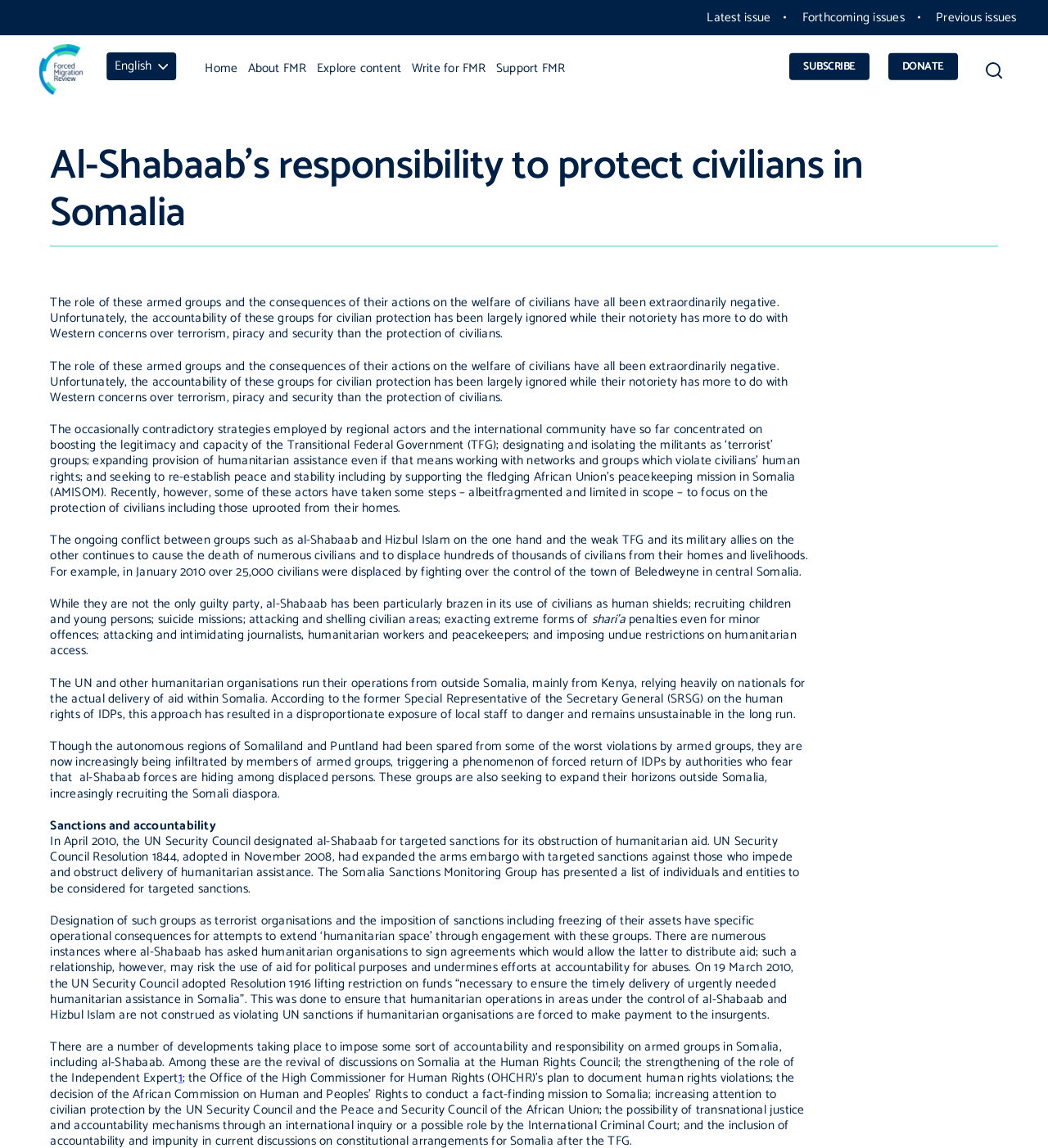Find the bounding box coordinates for the area you need to click to carry out the instruction: "Click the 'Sign Up' button". The coordinates should be four float numbers between 0 and 1, indicated as [left, top, right, bottom].

None